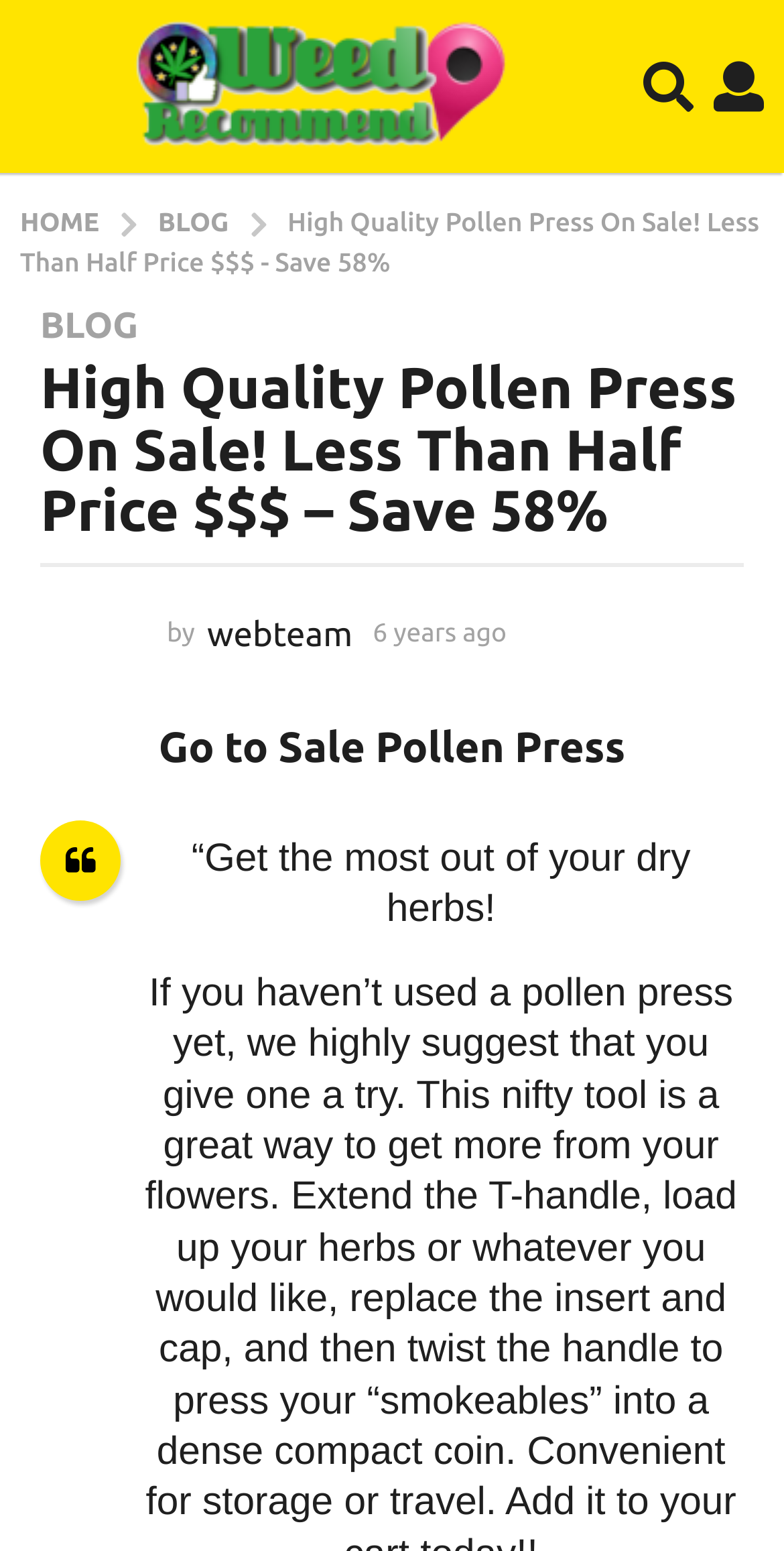What is the name of the author of the blog post?
Refer to the image and provide a one-word or short phrase answer.

webteam